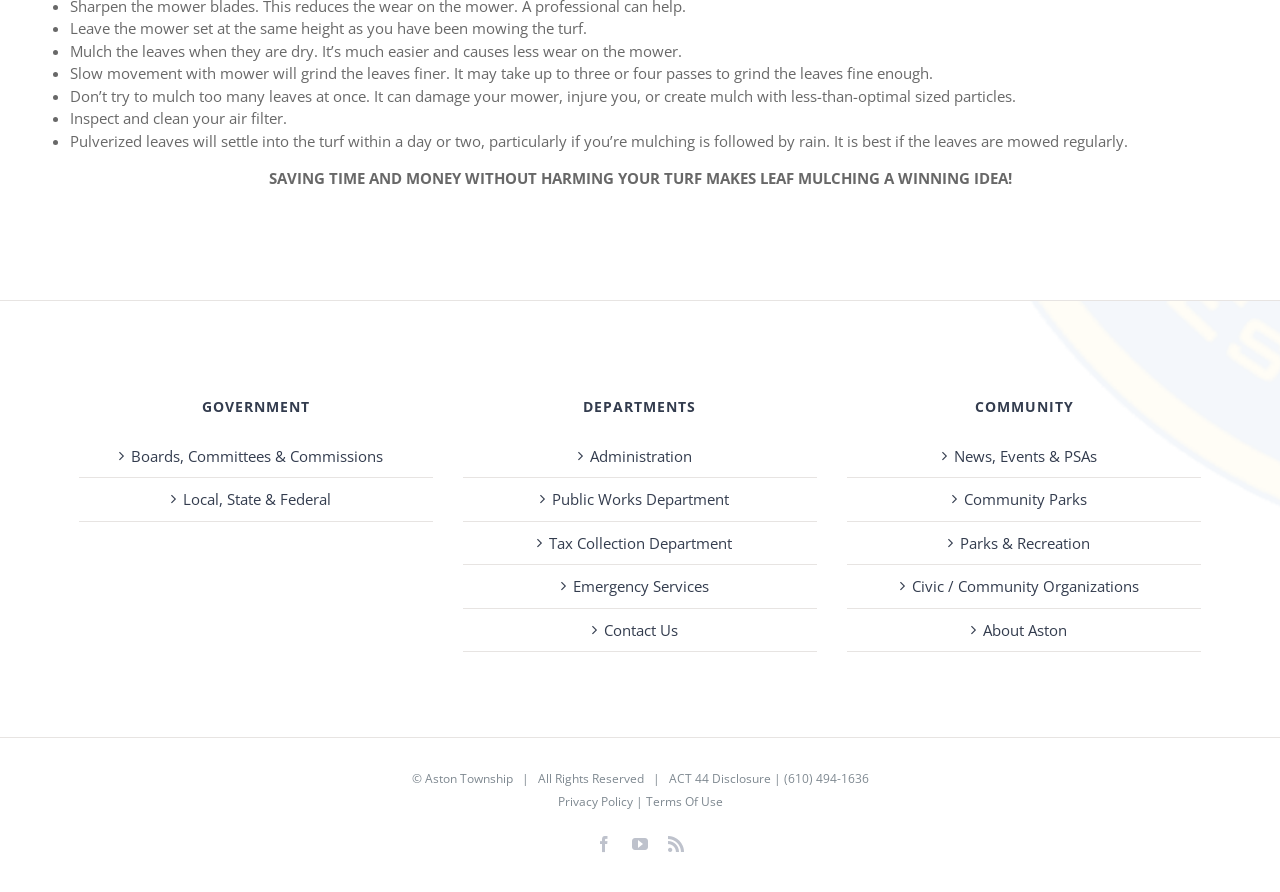Determine the bounding box of the UI component based on this description: "Administration". The bounding box coordinates should be four float values between 0 and 1, i.e., [left, top, right, bottom].

[0.371, 0.498, 0.631, 0.524]